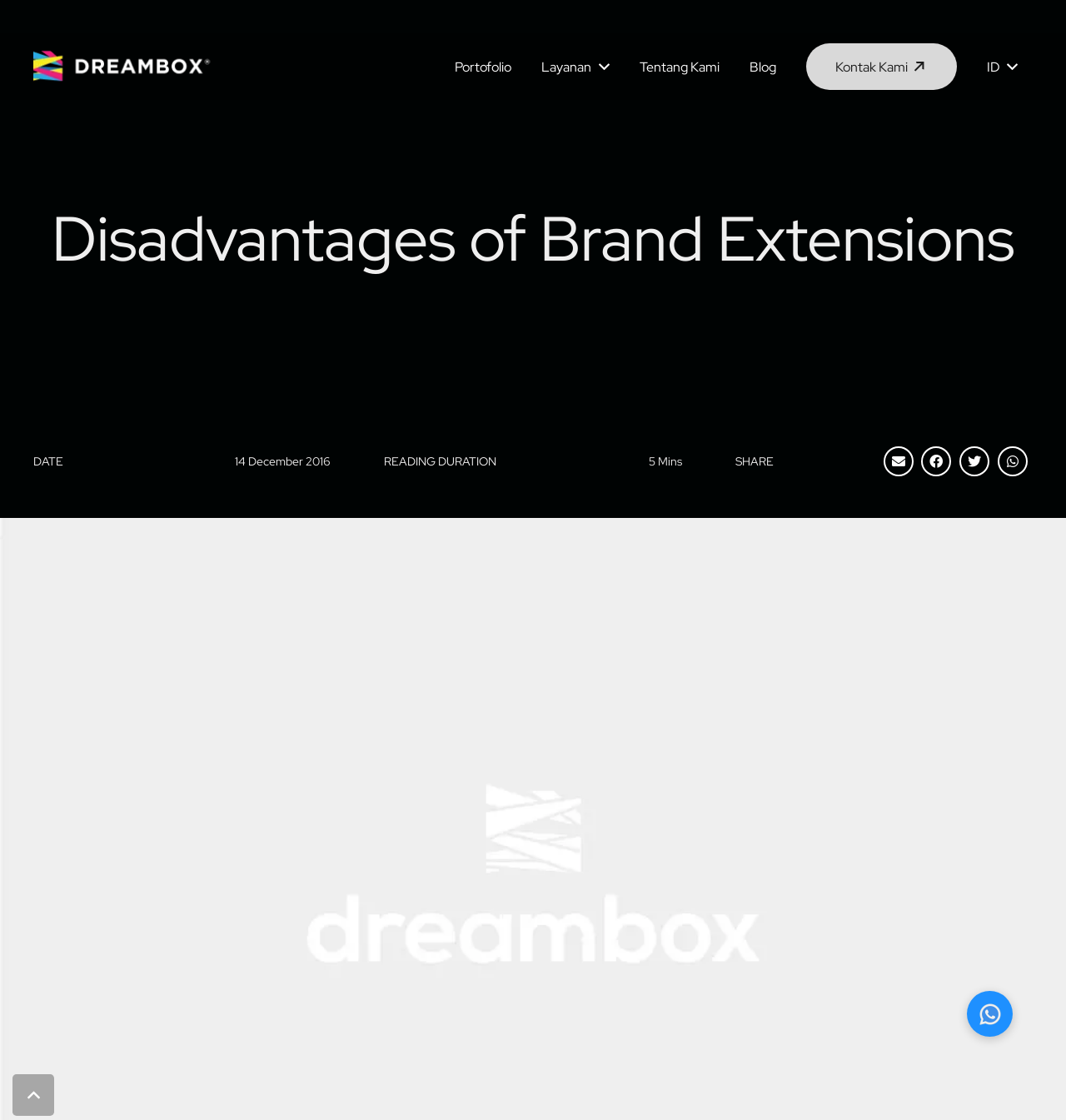Can you find the bounding box coordinates for the element to click on to achieve the instruction: "Click on the 'Kontak Kami' link"?

[0.756, 0.039, 0.897, 0.08]